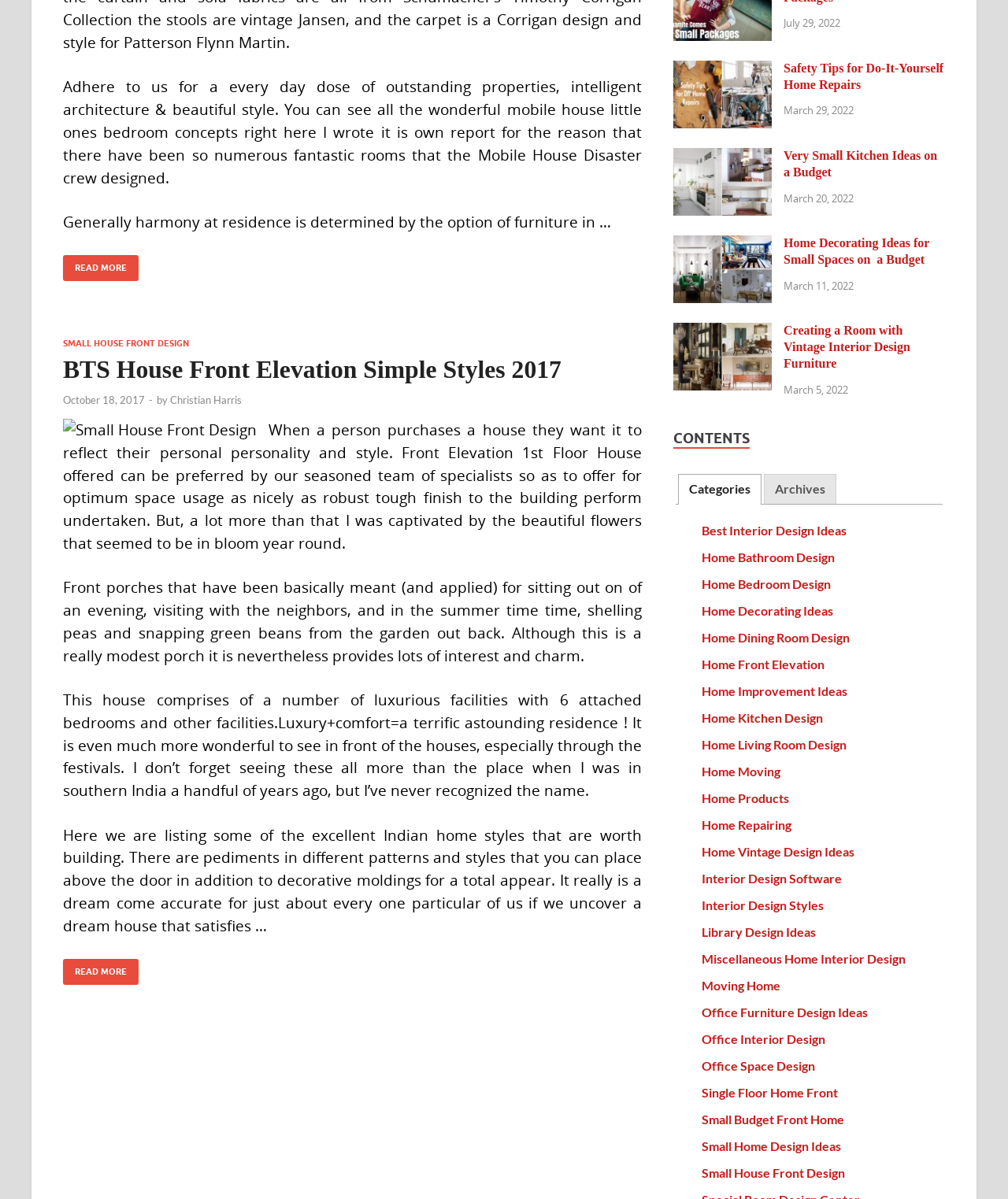Please identify the bounding box coordinates of the clickable area that will fulfill the following instruction: "View 'Very Small Kitchen Ideas on a Budget'". The coordinates should be in the format of four float numbers between 0 and 1, i.e., [left, top, right, bottom].

[0.668, 0.125, 0.766, 0.137]